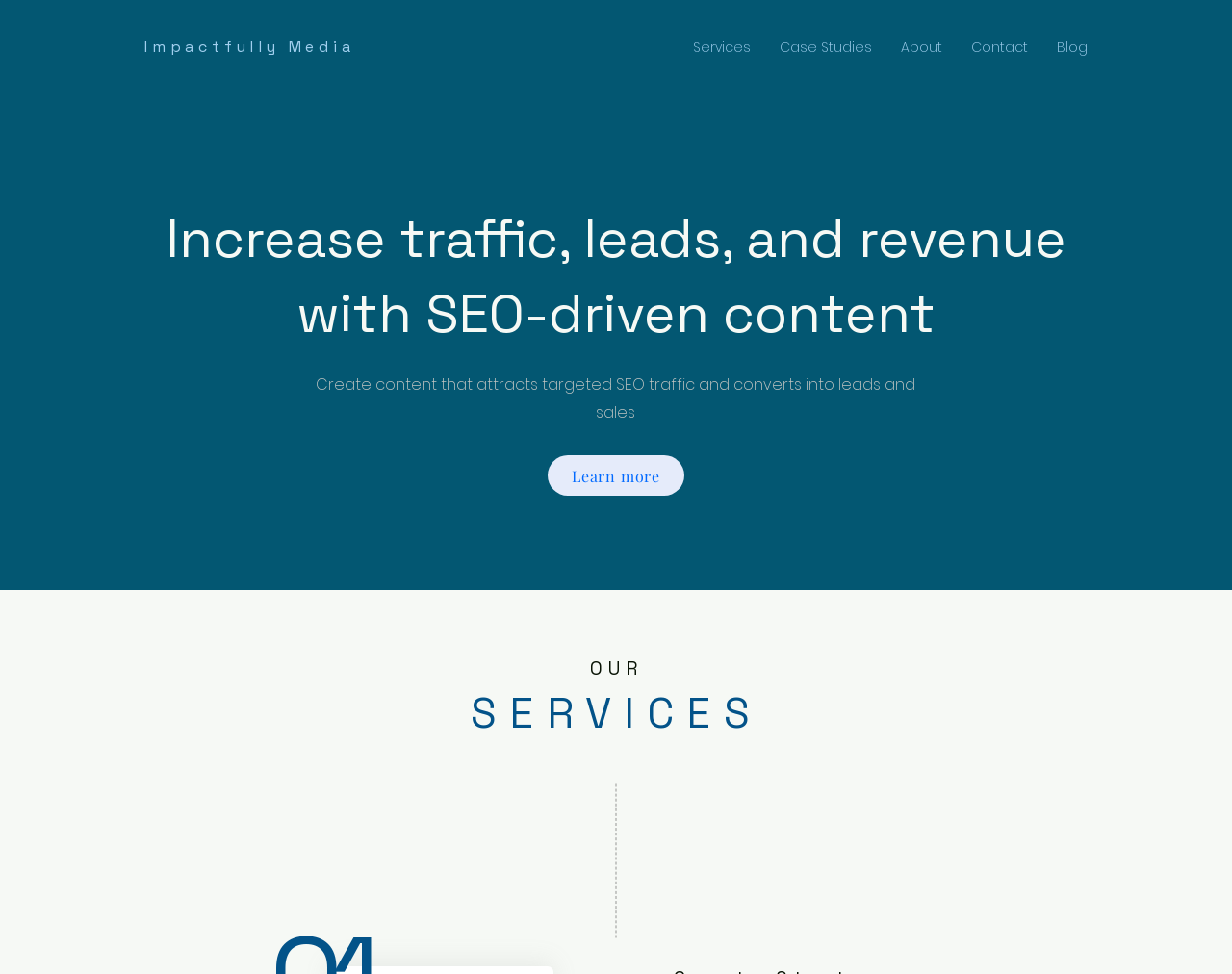Please provide the bounding box coordinates in the format (top-left x, top-left y, bottom-right x, bottom-right y). Remember, all values are floating point numbers between 0 and 1. What is the bounding box coordinate of the region described as: Case Studies

[0.621, 0.033, 0.72, 0.064]